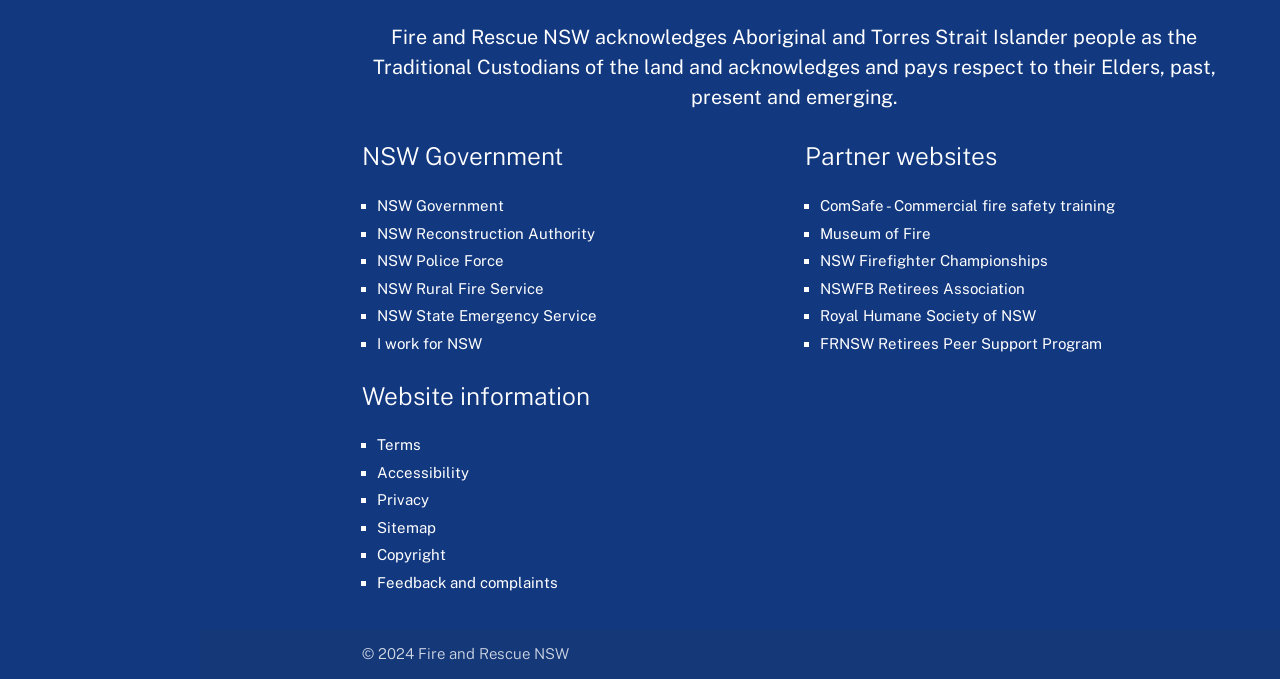Locate the bounding box coordinates of the region to be clicked to comply with the following instruction: "View Terms". The coordinates must be four float numbers between 0 and 1, in the form [left, top, right, bottom].

[0.295, 0.643, 0.329, 0.668]